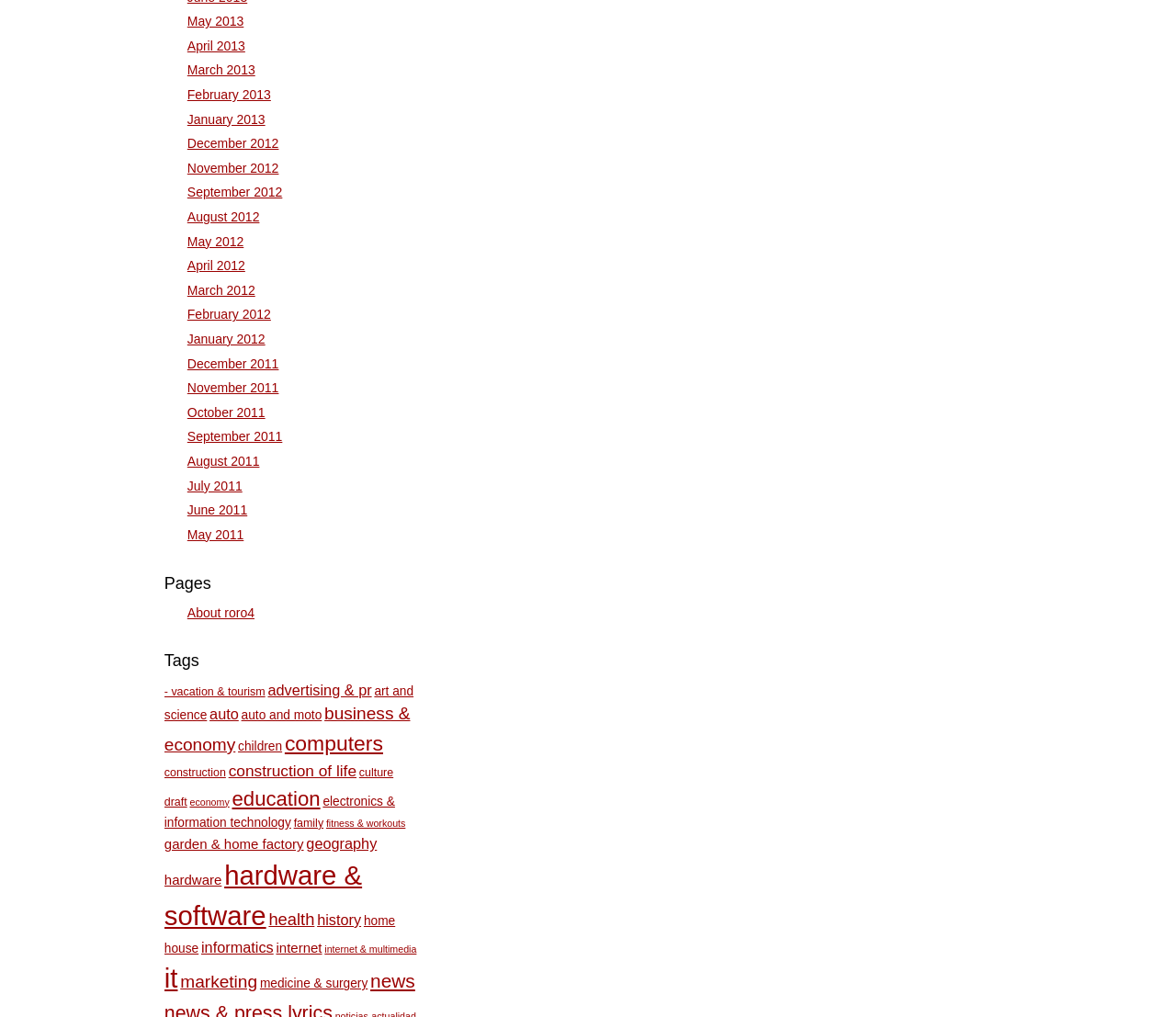What are the months listed on the webpage?
Please utilize the information in the image to give a detailed response to the question.

By examining the links on the webpage, I can see that there are multiple months listed, including May 2013, April 2013, March 2013, and so on, up to July 2011.